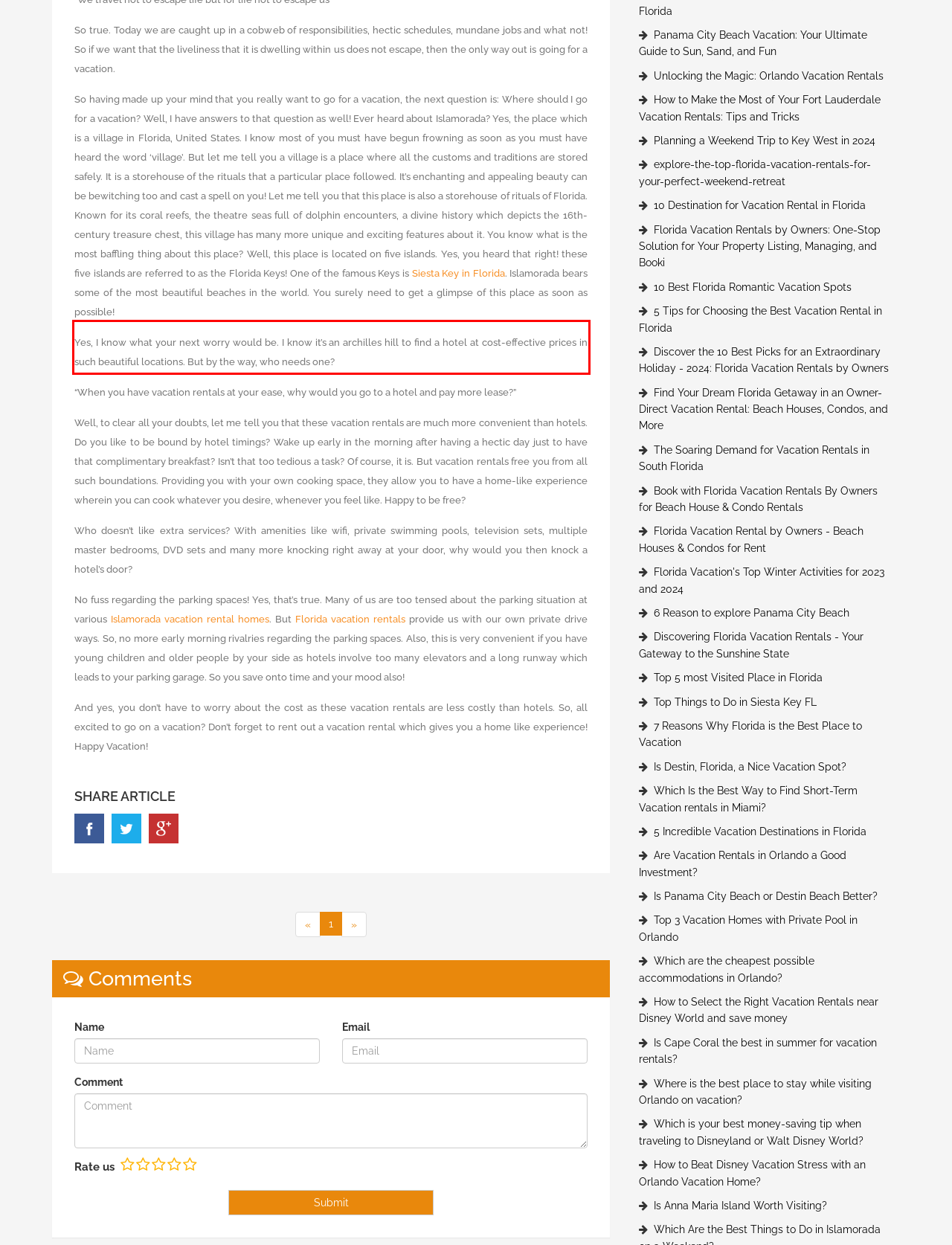Identify and transcribe the text content enclosed by the red bounding box in the given screenshot.

Yes, I know what your next worry would be. I know it’s an archilles hill to find a hotel at cost-effective prices in such beautiful locations. But by the way, who needs one?